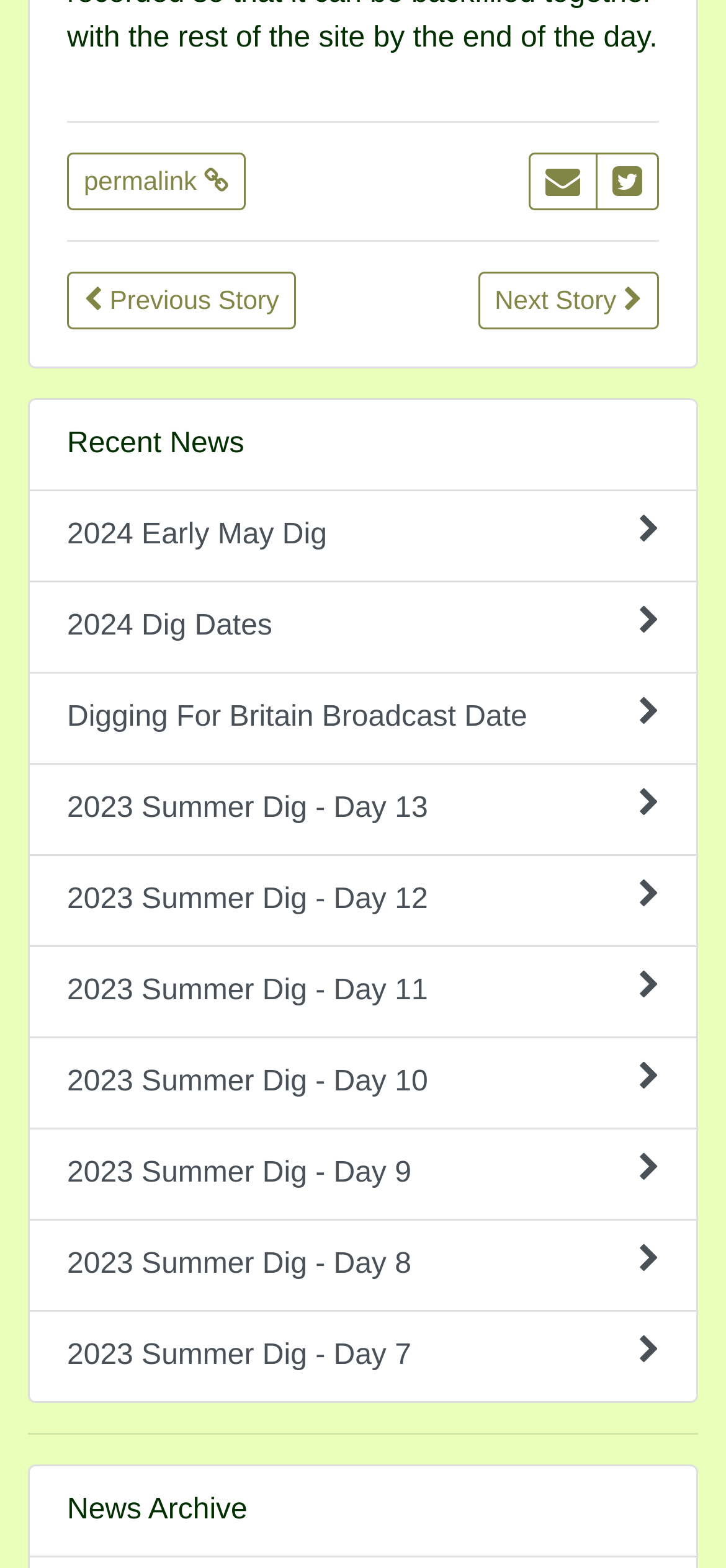Identify the bounding box coordinates necessary to click and complete the given instruction: "go to next story".

[0.658, 0.173, 0.908, 0.21]